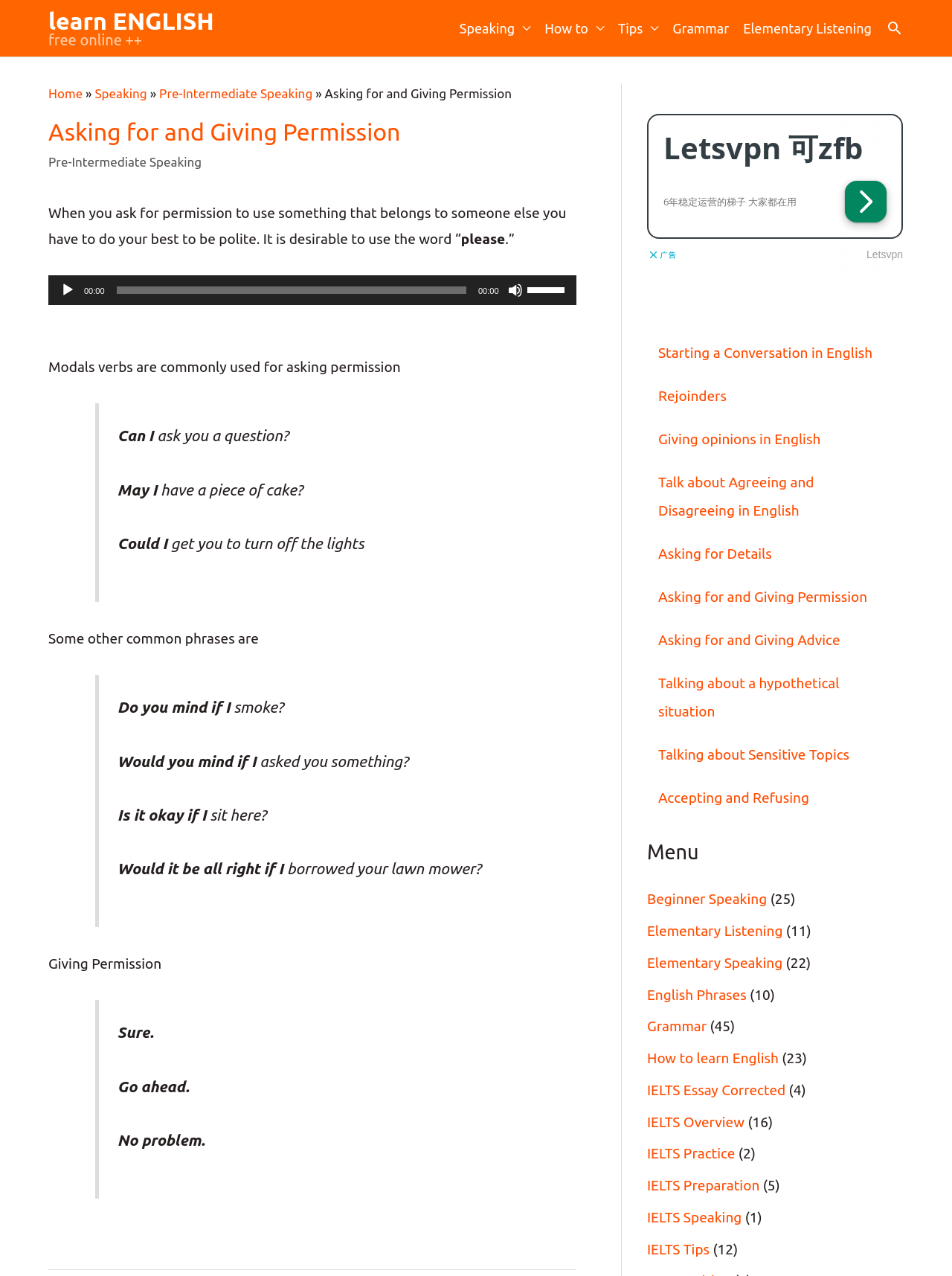Find the bounding box coordinates for the area you need to click to carry out the instruction: "Search for something using the search icon link". The coordinates should be four float numbers between 0 and 1, indicated as [left, top, right, bottom].

[0.93, 0.015, 0.948, 0.029]